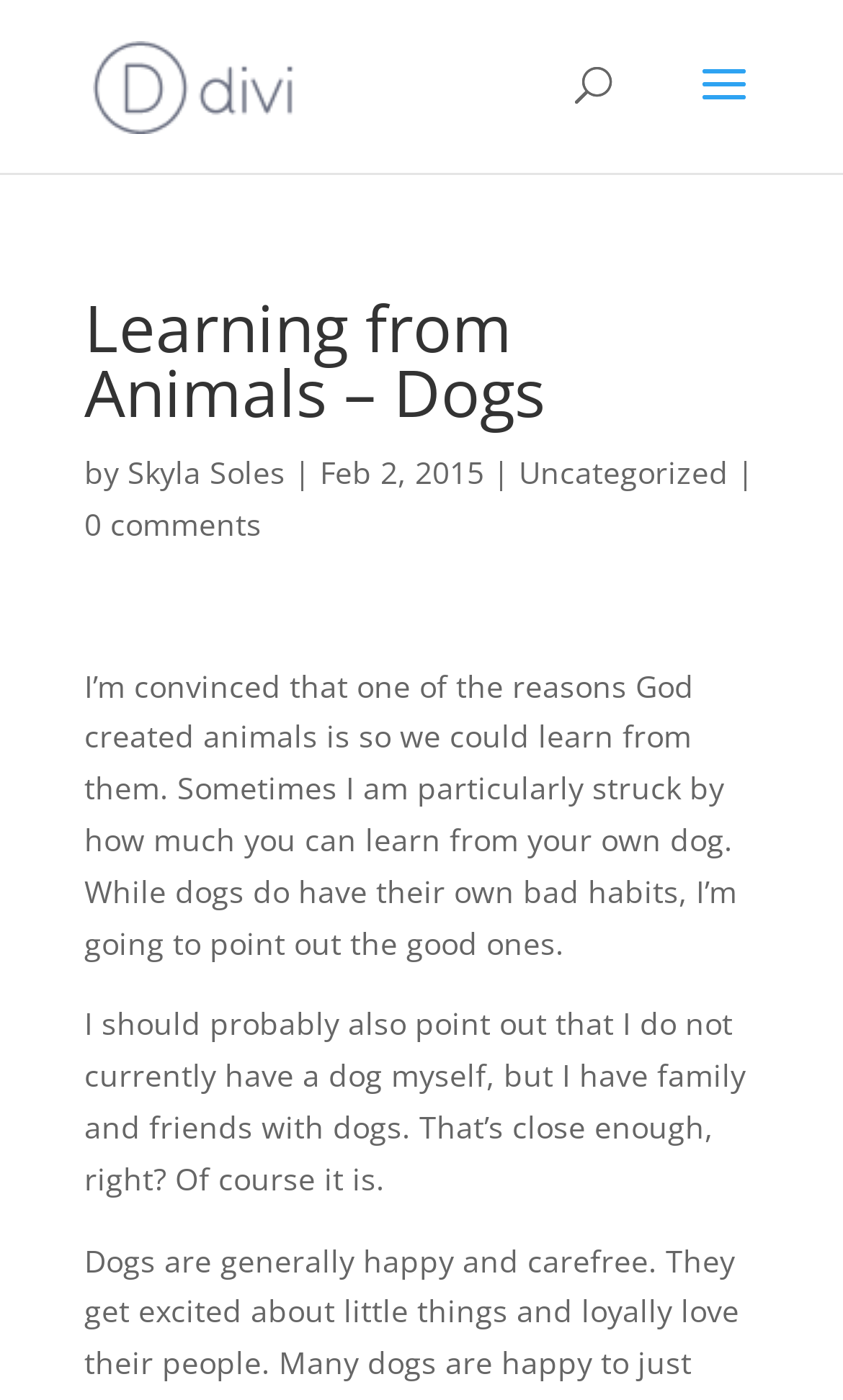Use a single word or phrase to answer this question: 
Who is the author of the article?

Skyla Soles